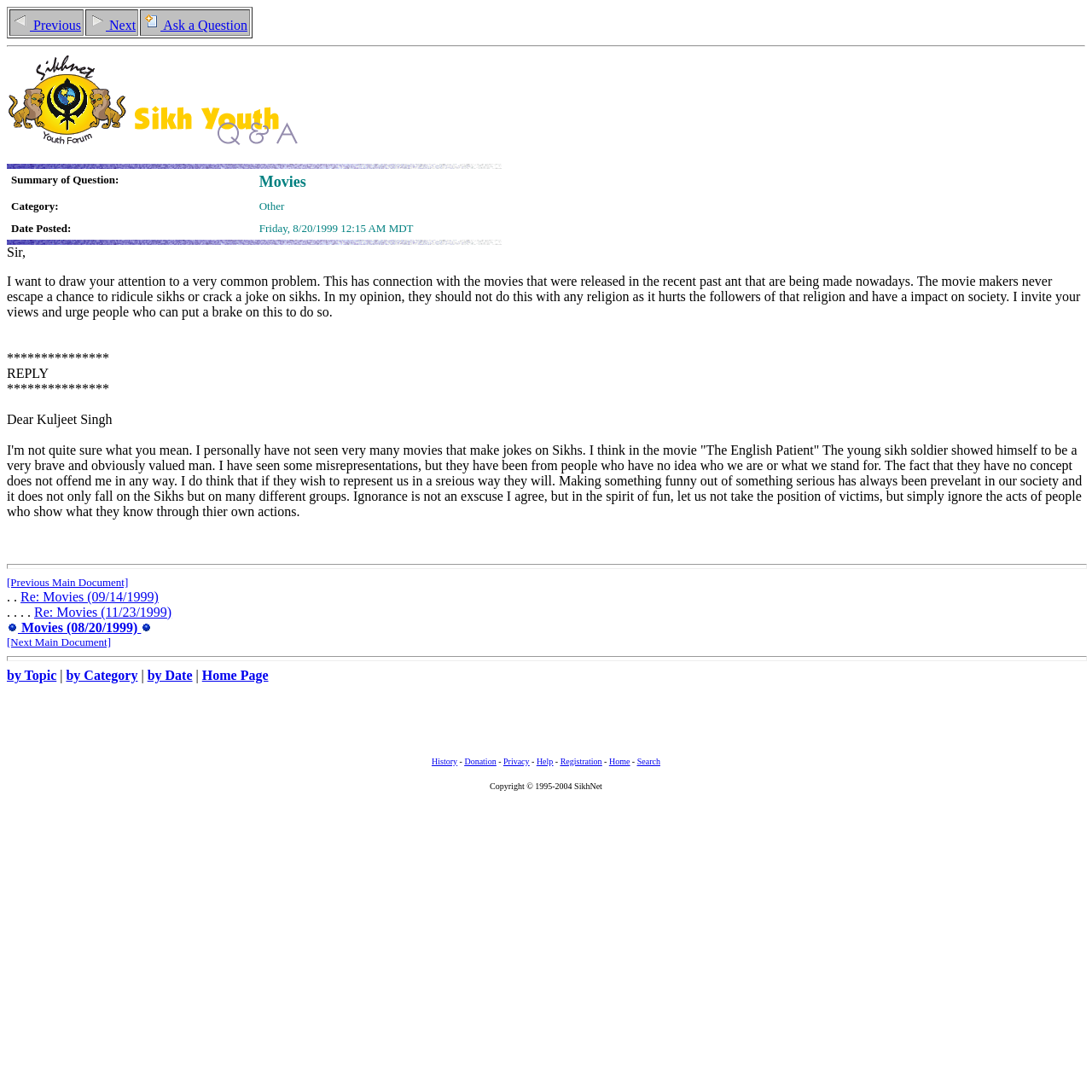Produce a meticulous description of the webpage.

The webpage is a forum discussion page about movies, specifically focusing on the representation of Sikhs in films. At the top, there is a navigation table with three grid cells containing links to "Previous Previous", "Next Next", and "Ask a Question Ask a Question", each accompanied by an image. Below this table, there is a horizontal separator line.

On the left side of the page, there is a link to "Sikhnet Youth Forum" with an image, followed by an image with the text "Sikh Youth - Question and Answer Forum". 

The main content of the page is divided into two columns. The left column contains a table with three rows, each with two cells. The first row has a cell with the text "Summary of Question:" and another cell with the text "Movies". The second row has a cell with the text "Category:" and another cell with the text "Other". The third row has a cell with the text "Date Posted:" and another cell with the text "Friday, 8/20/1999 12:15 AM MDT".

The right column contains a long text discussing the issue of Sikhs being ridiculed or joked about in movies, followed by a reply to this question. The reply is a long text discussing the representation of Sikhs in films, citing an example of a movie where a Sikh soldier is portrayed as brave and valued.

Below this discussion, there are several links to other related documents, including "Previous Main Document", "Re: Movies (09/14/1999)", "Re: Movies (11/23/1999)", and "Next Main Document". There are also some images and separator lines scattered throughout this section.

At the bottom of the page, there are links to navigate by topic, category, date, and to access the home page, as well as links to other pages such as "History", "Donation", "Privacy", "Help", "Registration", and "Search". Finally, there is a copyright notice at the very bottom of the page.